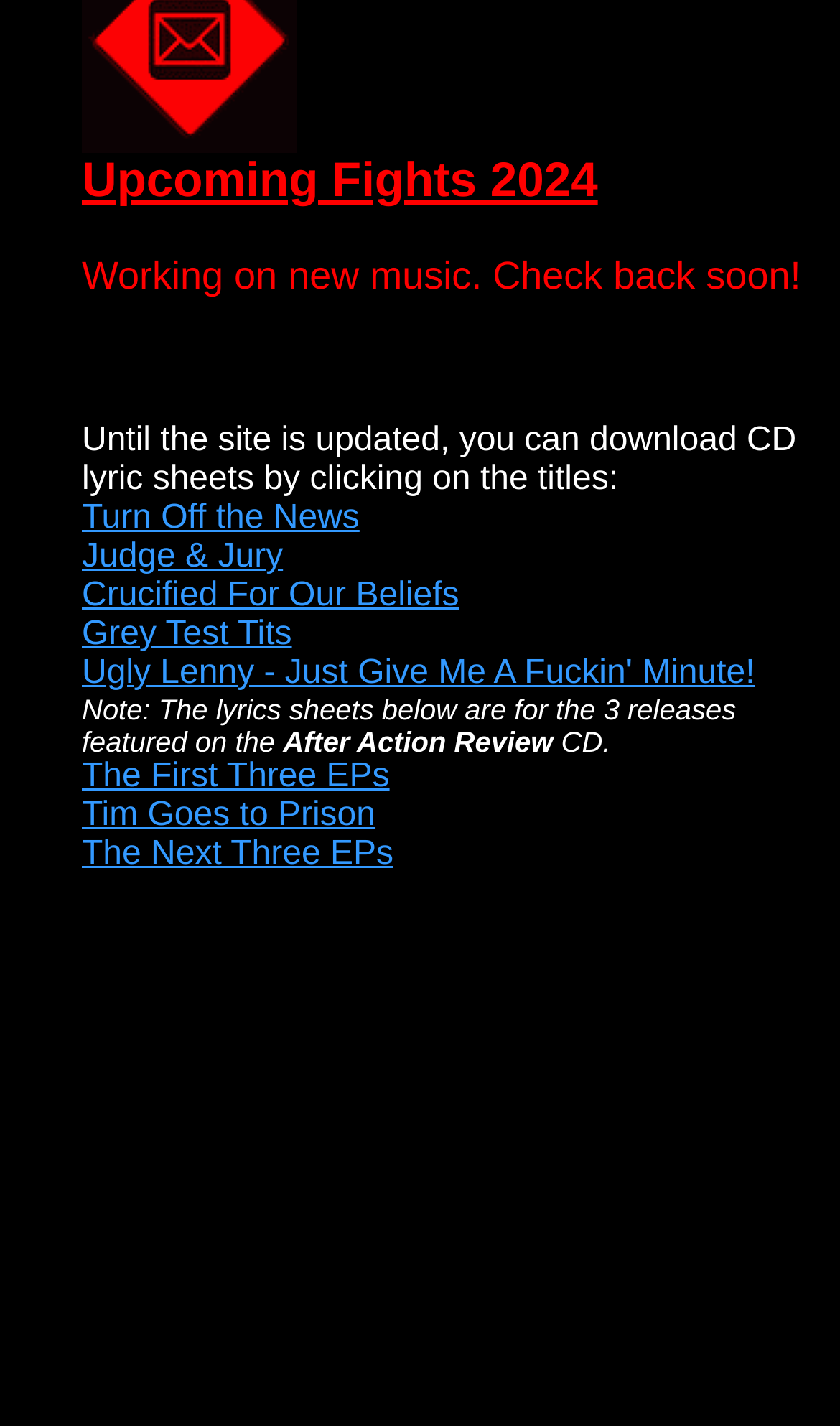Find the bounding box of the UI element described as follows: "Grey Test Tits".

[0.097, 0.598, 0.419, 0.633]